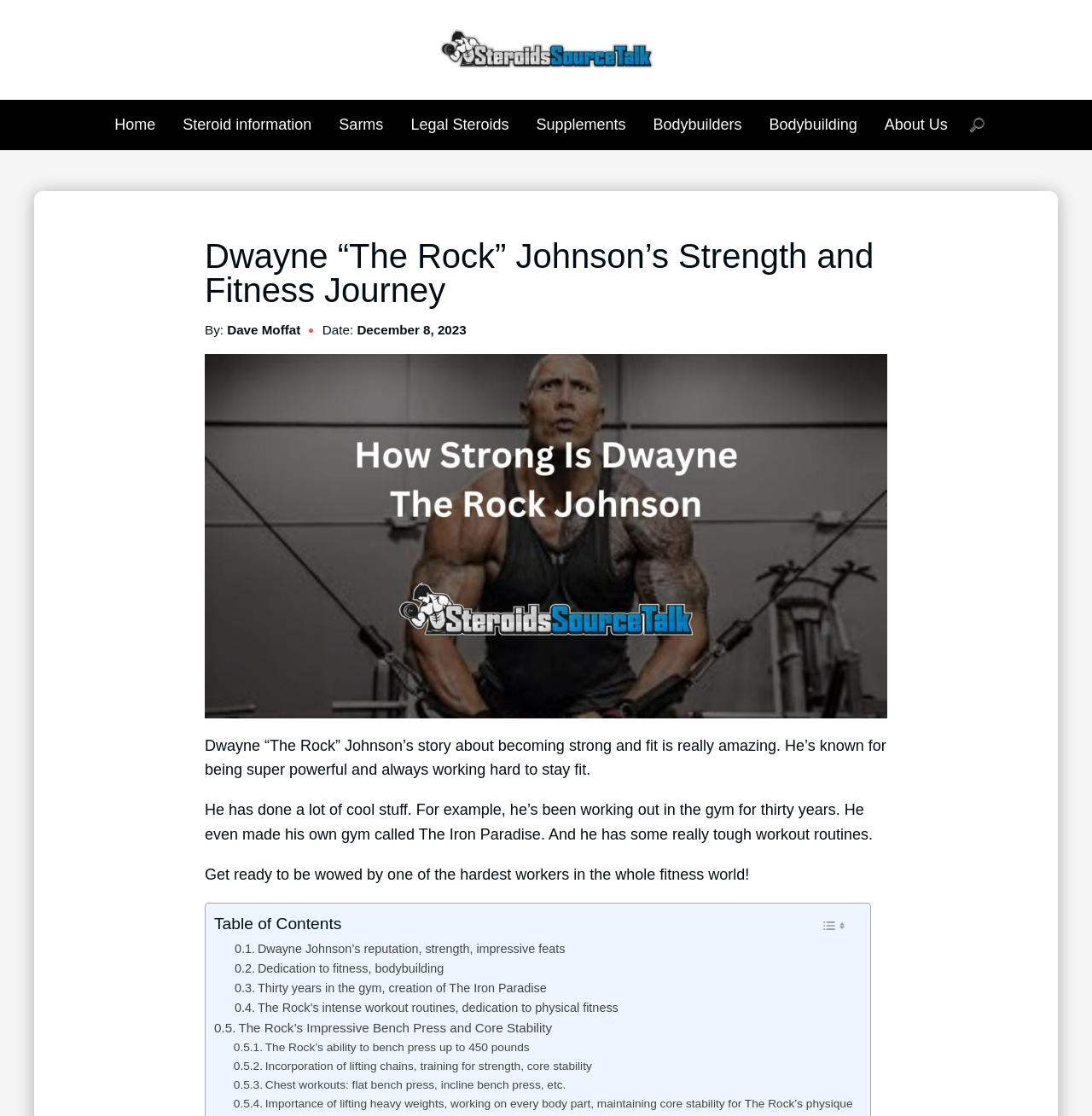Locate the bounding box of the UI element described in the following text: "Dedication to fitness, bodybuilding".

[0.215, 0.859, 0.406, 0.877]